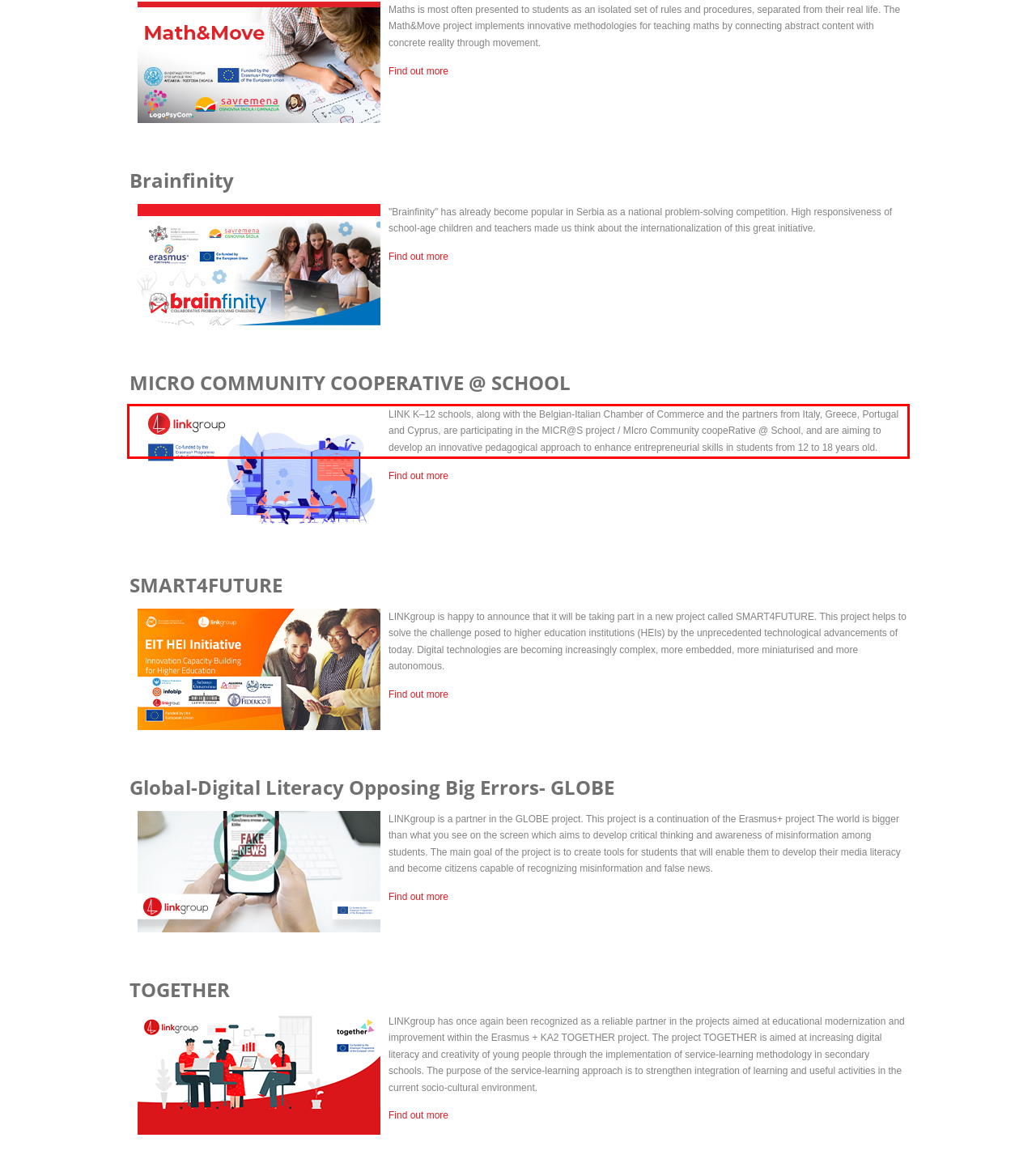The screenshot provided shows a webpage with a red bounding box. Apply OCR to the text within this red bounding box and provide the extracted content.

LINK K–12 schools, along with the Belgian-Italian Chamber of Commerce and the partners from Italy, Greece, Portugal and Cyprus, are participating in the MICR@S project / MIcro Community coopeRative @ School, and are aiming to develop an innovative pedagogical approach to enhance entrepreneurial skills in students from 12 to 18 years old.